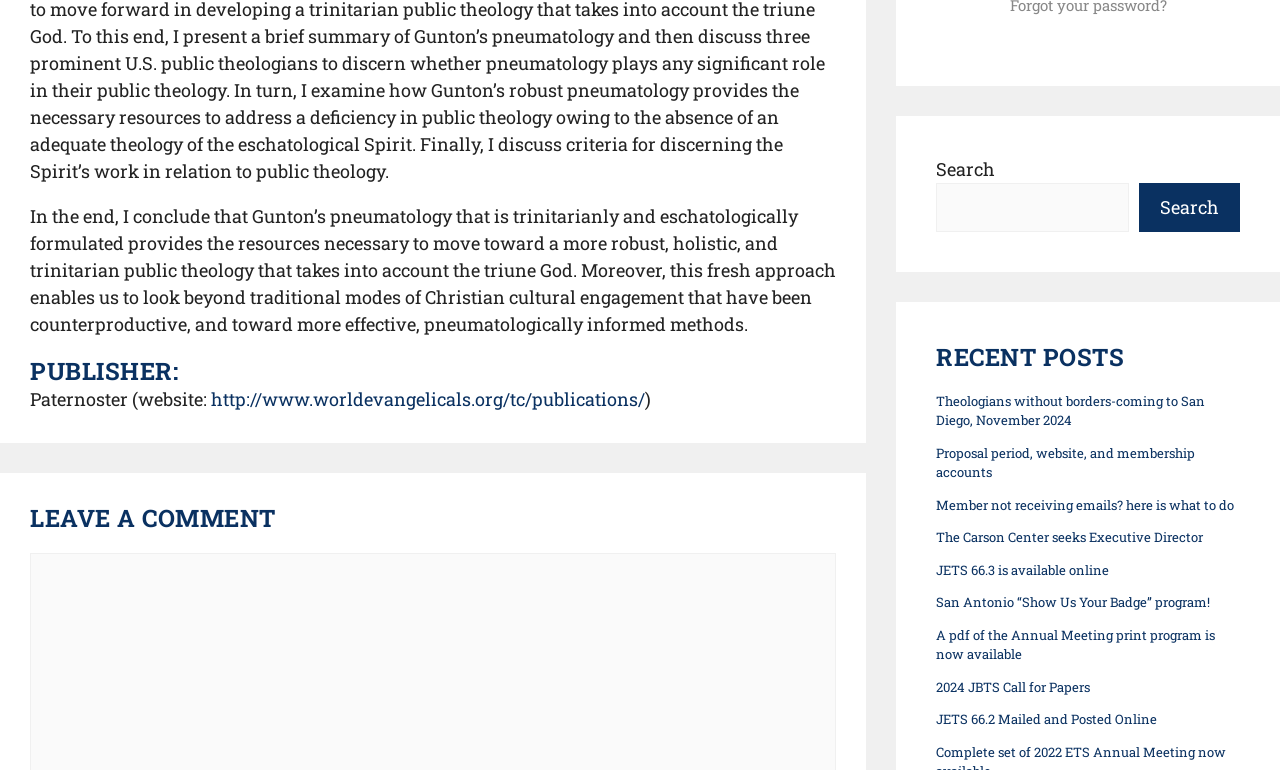Please locate the UI element described by "http://www.worldevangelicals.org/tc/publications/" and provide its bounding box coordinates.

[0.165, 0.502, 0.504, 0.533]